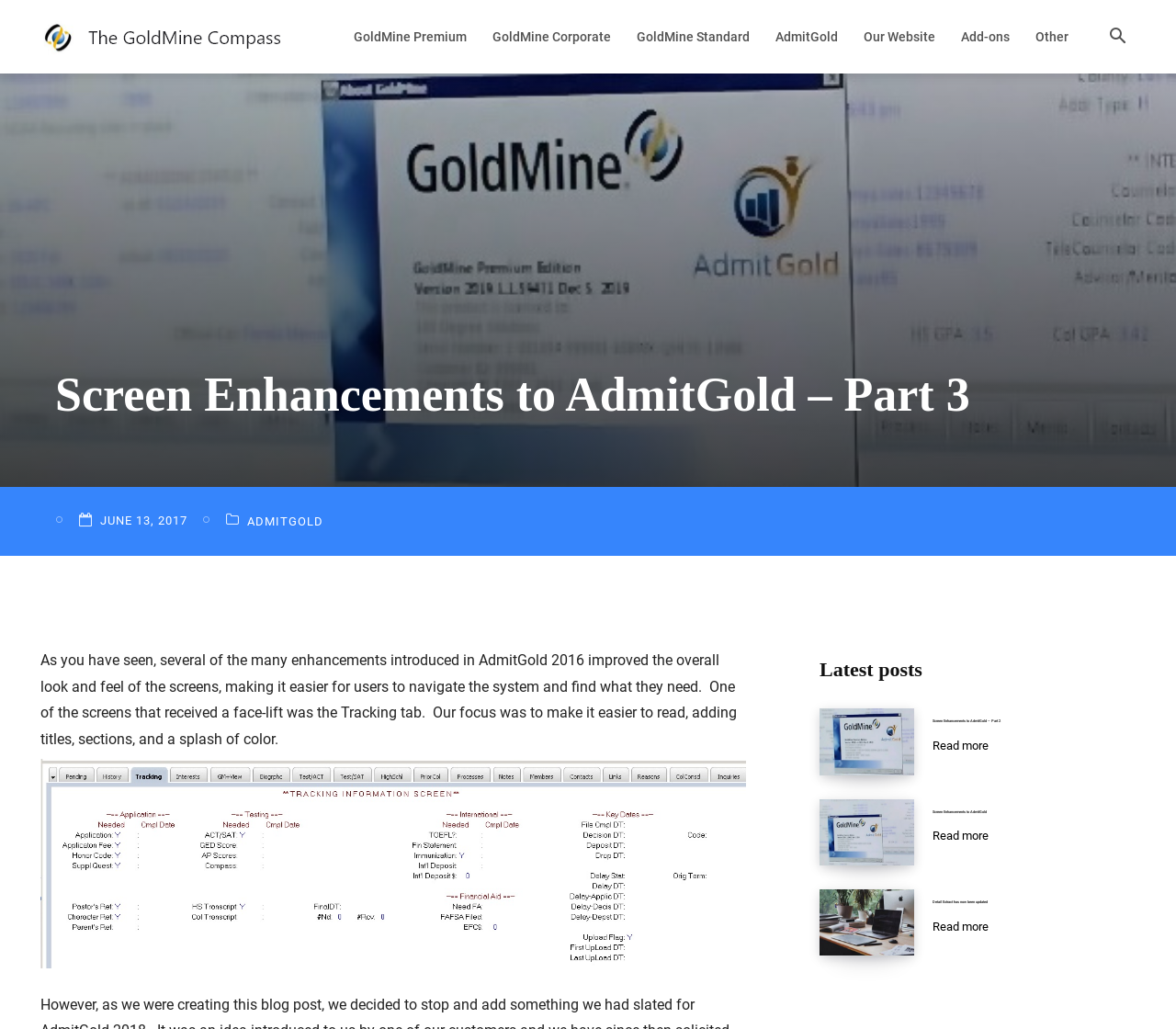Create an in-depth description of the webpage, covering main sections.

This webpage is about the enhancements made to AdmitGold in 2016, specifically focusing on the improvements to the Tracking tab. At the top, there is a navigation menu with several links, including "The GoldMine Compass", "GoldMine Premium", "GoldMine Corporate", "GoldMine Standard", "AdmitGold", "Our Website", "Add-ons", and "Other". 

Below the navigation menu, there is a heading that reads "Screen Enhancements to AdmitGold – Part 3". Next to it, there is a time stamp indicating the date "JUNE 13, 2017". A link to "ADMITGOLD" is positioned nearby.

The main content of the page is a paragraph of text that explains the enhancements made to the Tracking tab, including the addition of titles, sections, and colors to make it easier to read and navigate. Below this text, there is a link to an unknown destination.

On the right side of the page, there is a section labeled "Latest posts". This section contains several links to other articles, including "Screen Enhancements to AdmitGold – Part 2", "Screen Enhancements to AdmitGold", and "Detail Extract has now been updated". Each of these links has a corresponding heading and a "Read more" link.